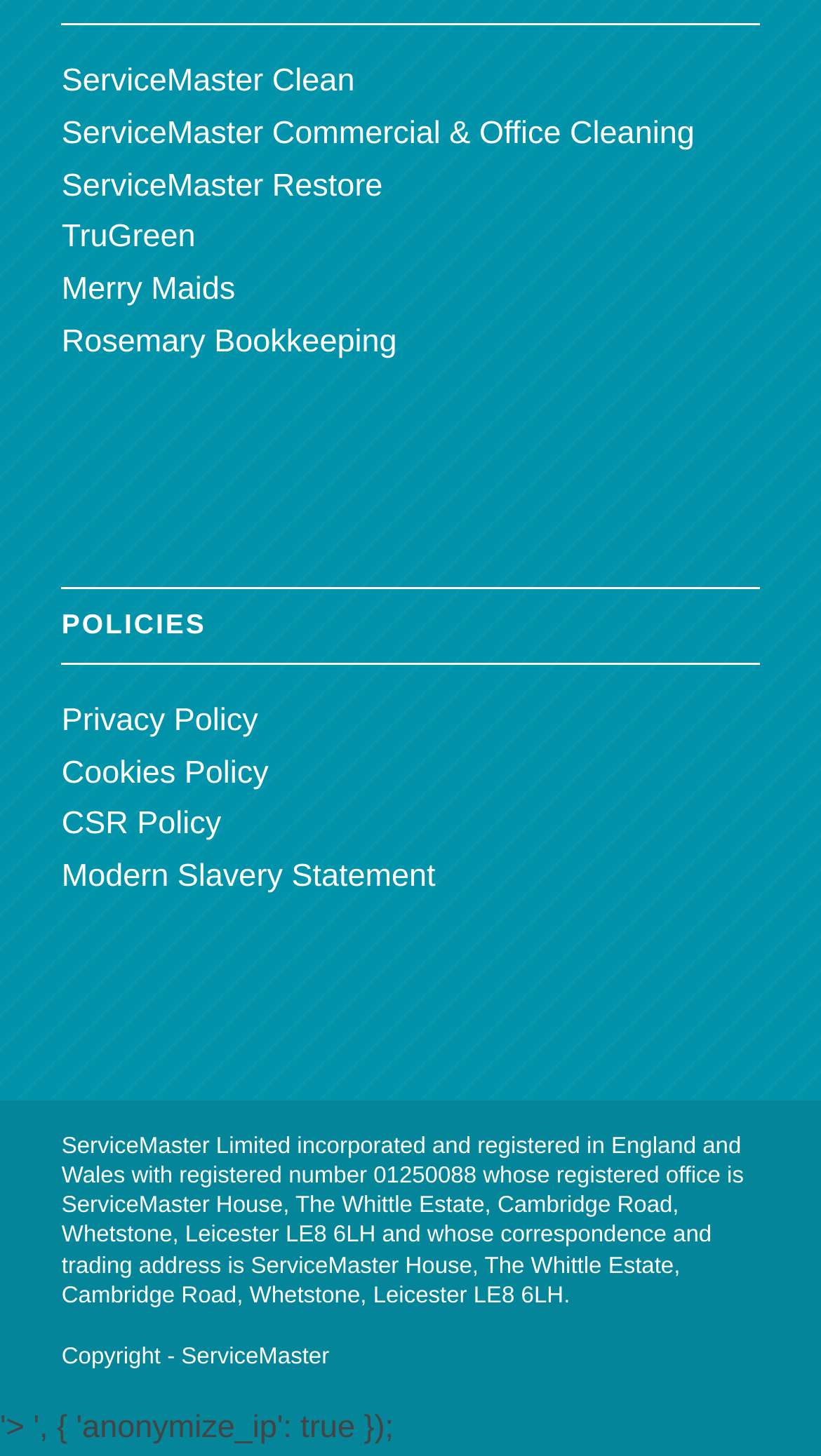How many links are under the root element?
Provide a one-word or short-phrase answer based on the image.

7